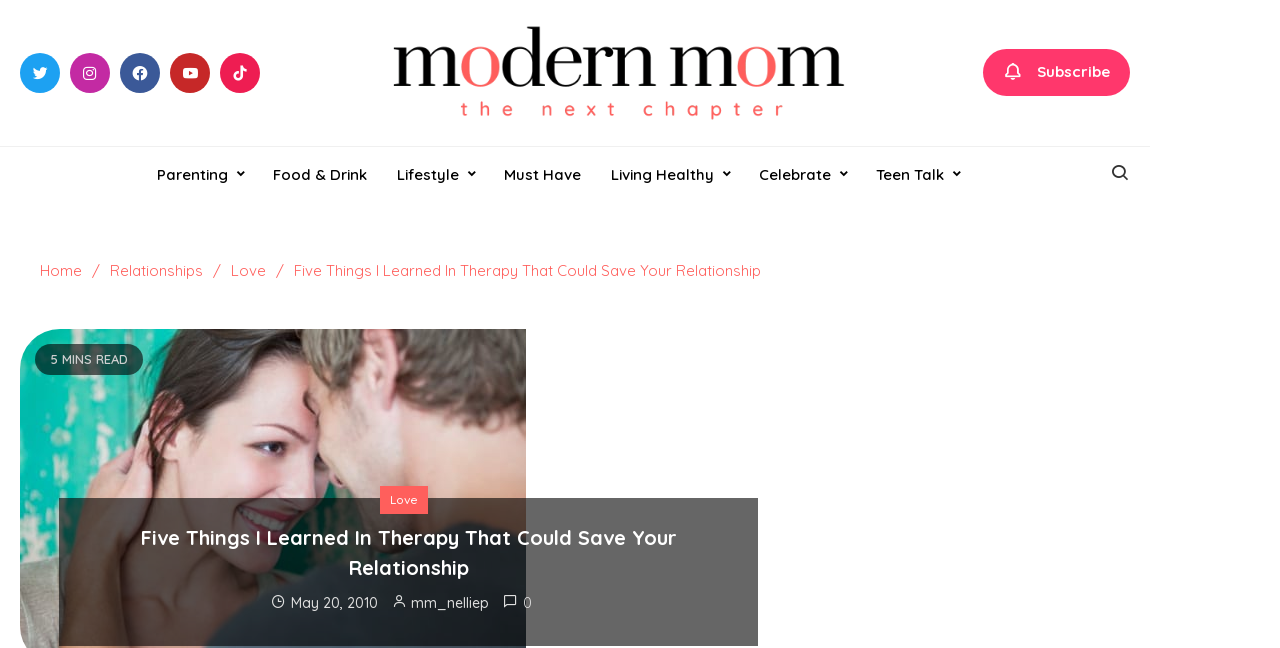Locate the bounding box coordinates of the element that needs to be clicked to carry out the instruction: "Schedule an appointment by clicking 'CLICK HERE'". The coordinates should be given as four float numbers ranging from 0 to 1, i.e., [left, top, right, bottom].

None